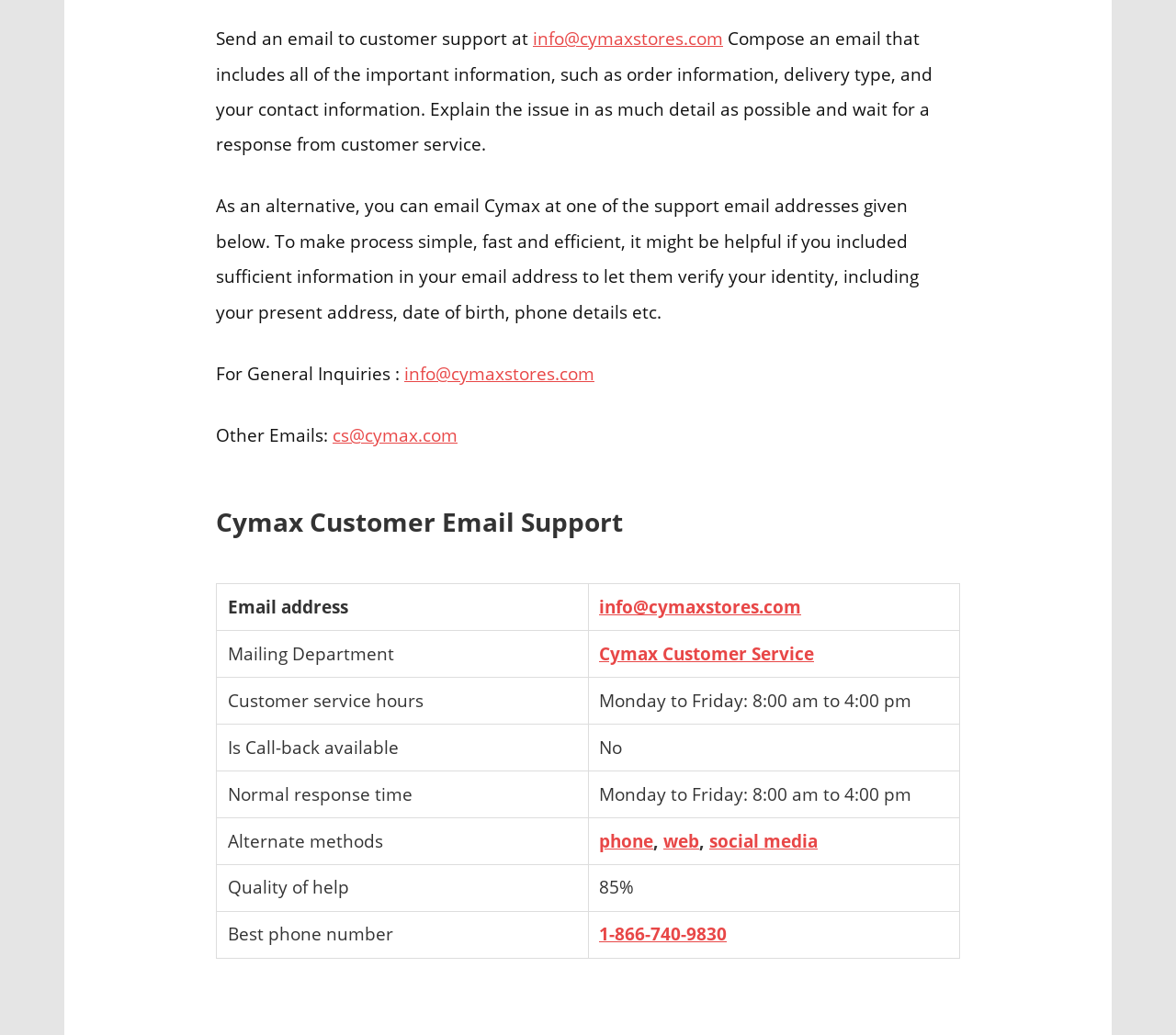Determine the bounding box coordinates of the target area to click to execute the following instruction: "Contact Us."

None